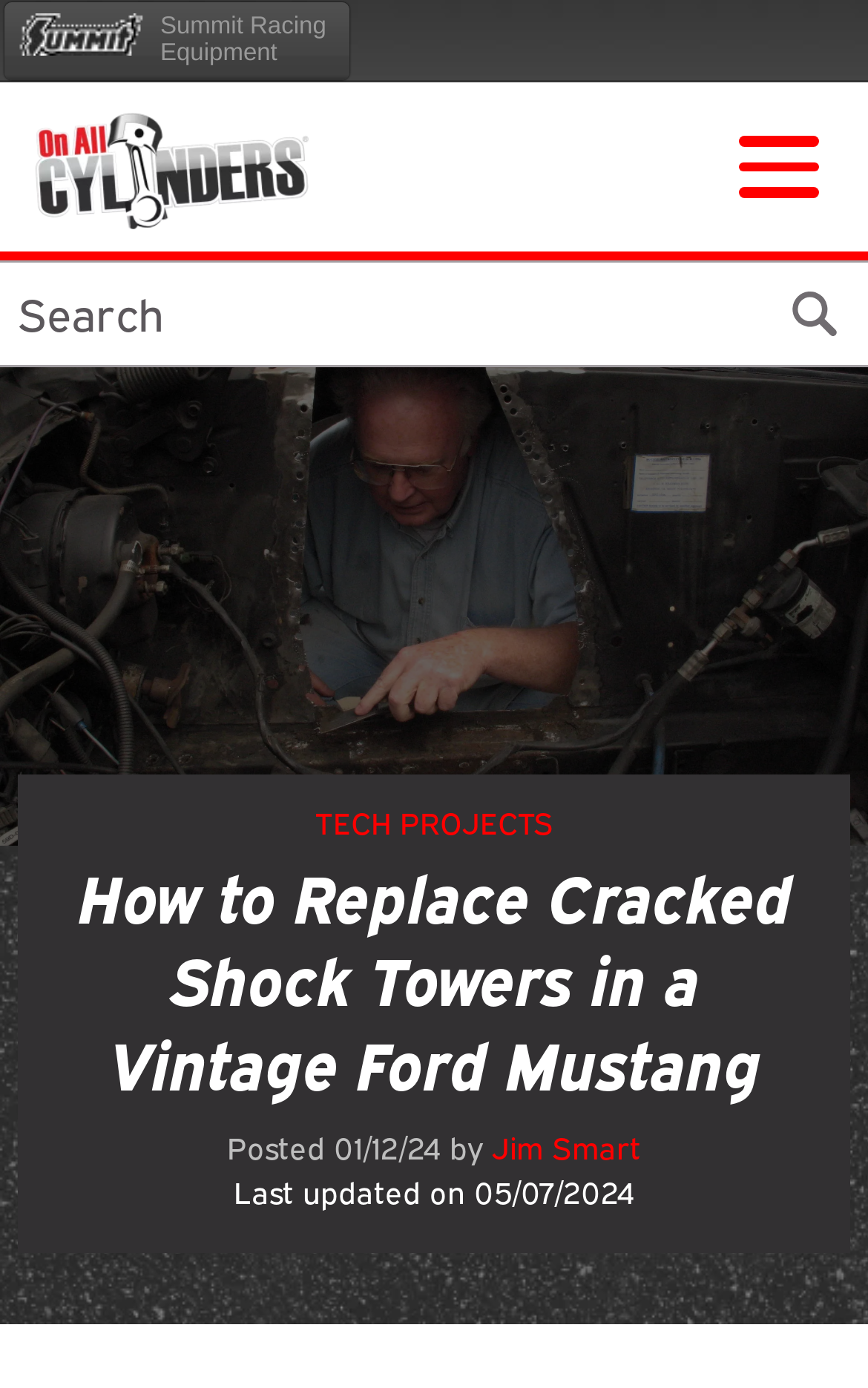Please find the bounding box for the UI element described by: "Tech Projects".

[0.363, 0.58, 0.637, 0.606]